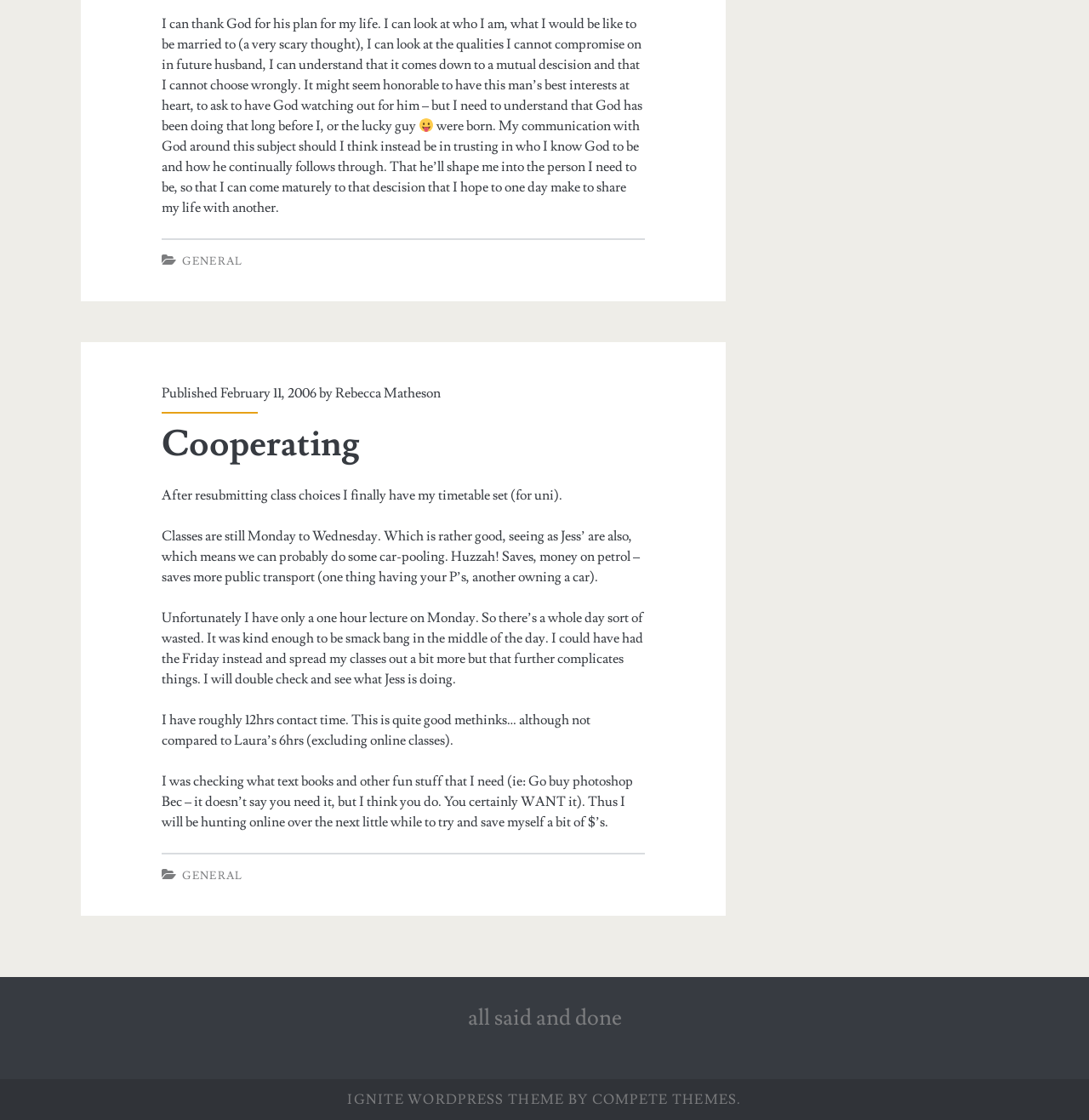What is the theme of the website?
Refer to the image and provide a one-word or short phrase answer.

IGNITE WORDPRESS THEME